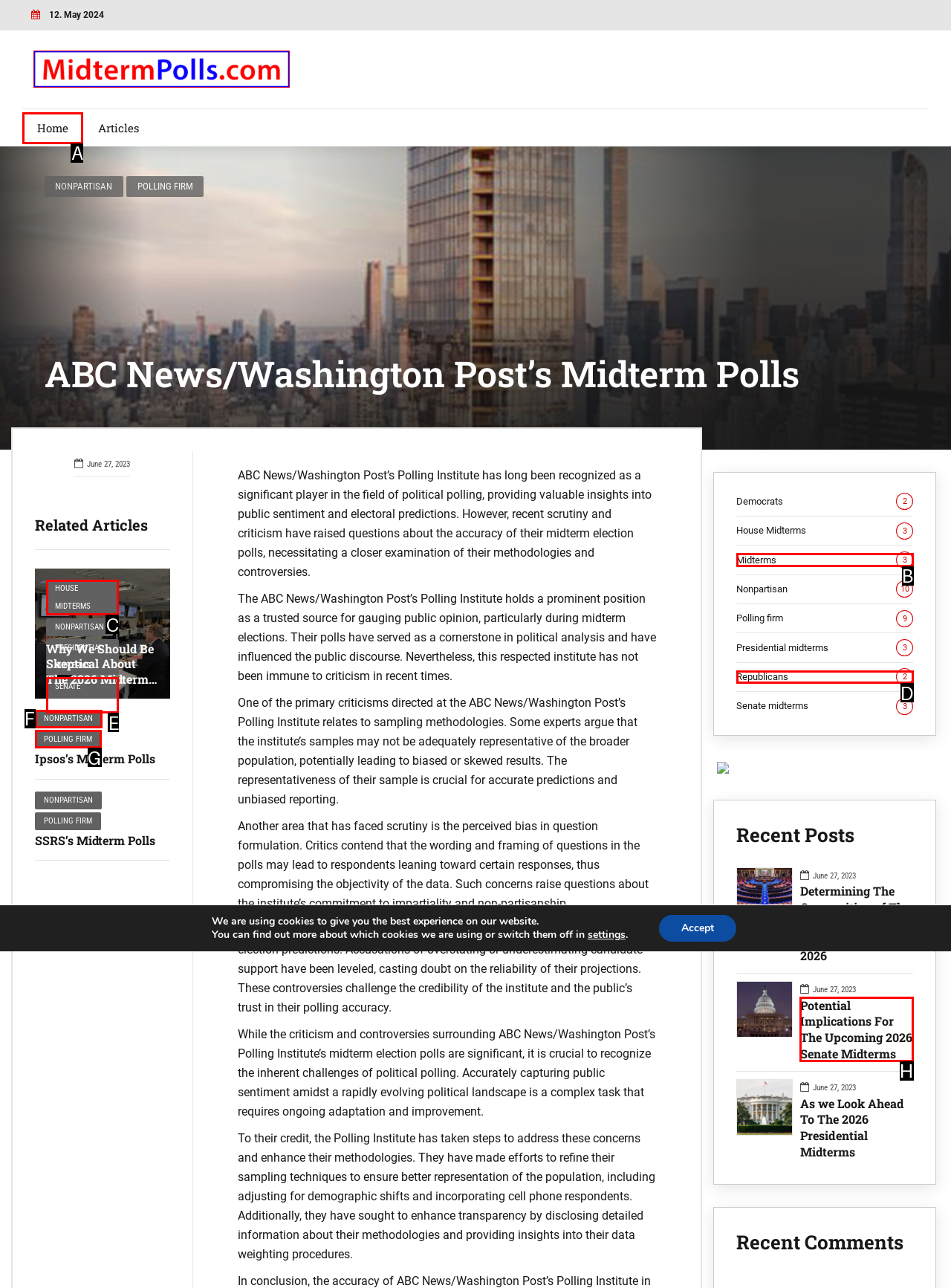Choose the letter that best represents the description: grudzień 2021. Answer with the letter of the selected choice directly.

None